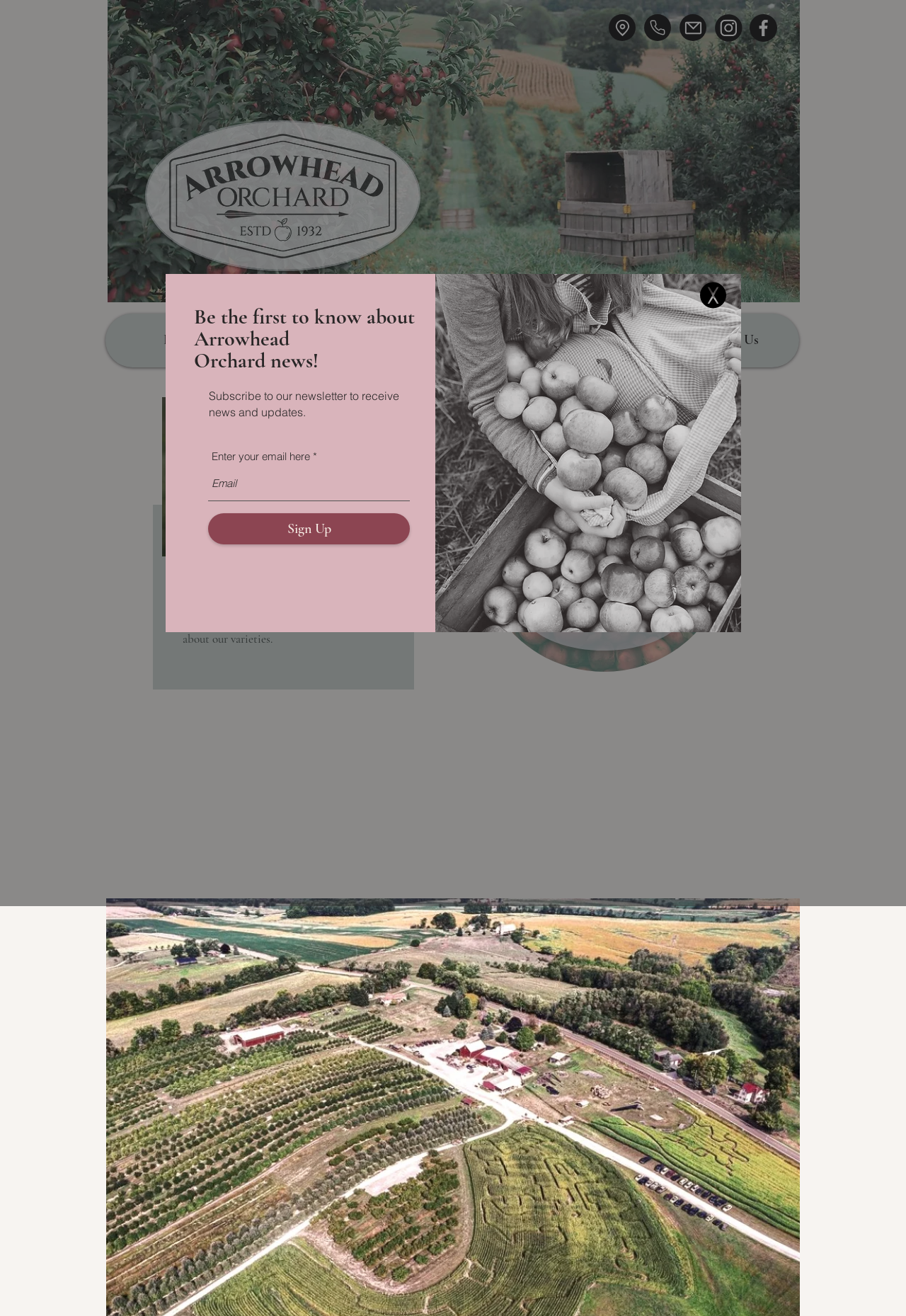Please specify the bounding box coordinates of the region to click in order to perform the following instruction: "Read more about 'US Economic News'".

None